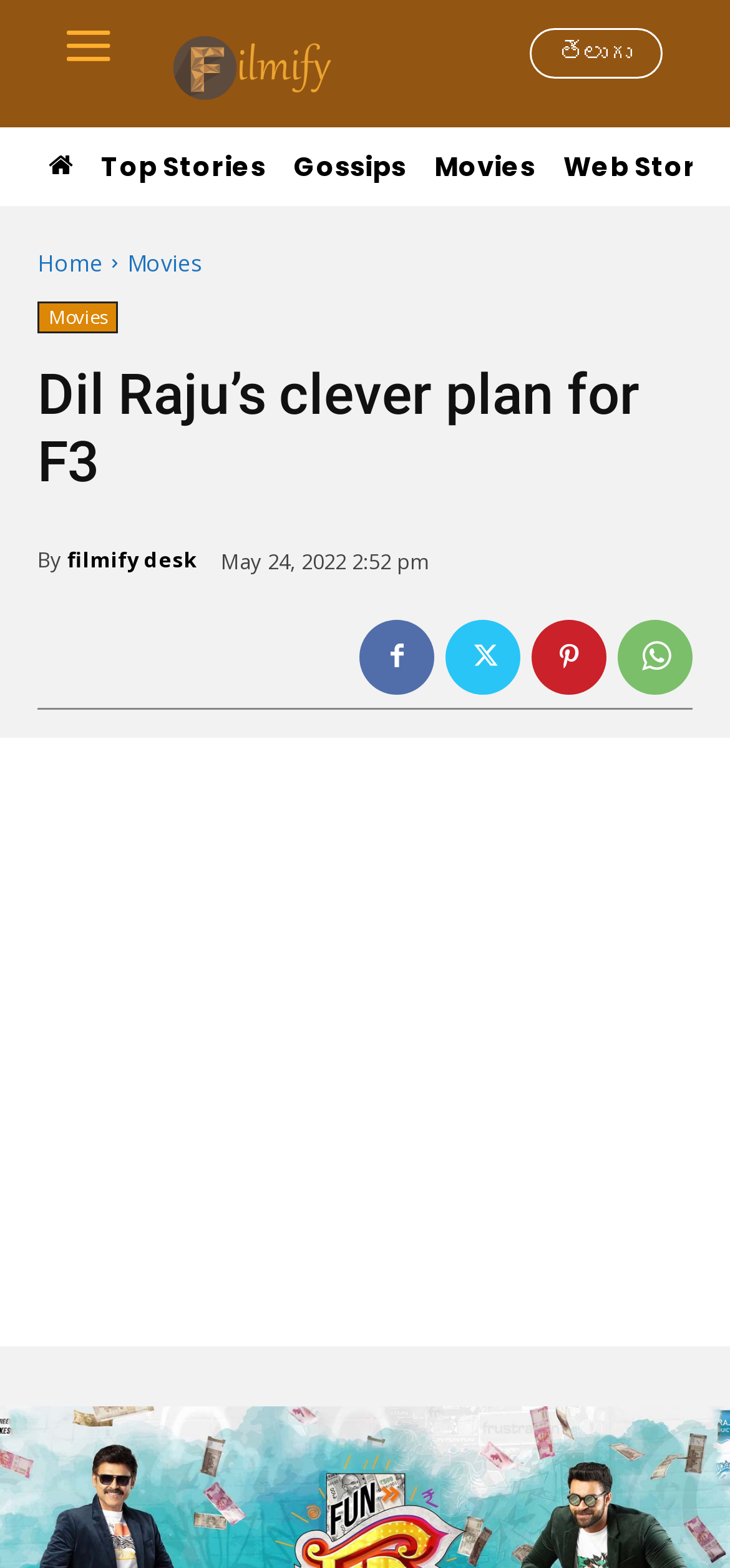What is the category of the article? Based on the image, give a response in one word or a short phrase.

Movies